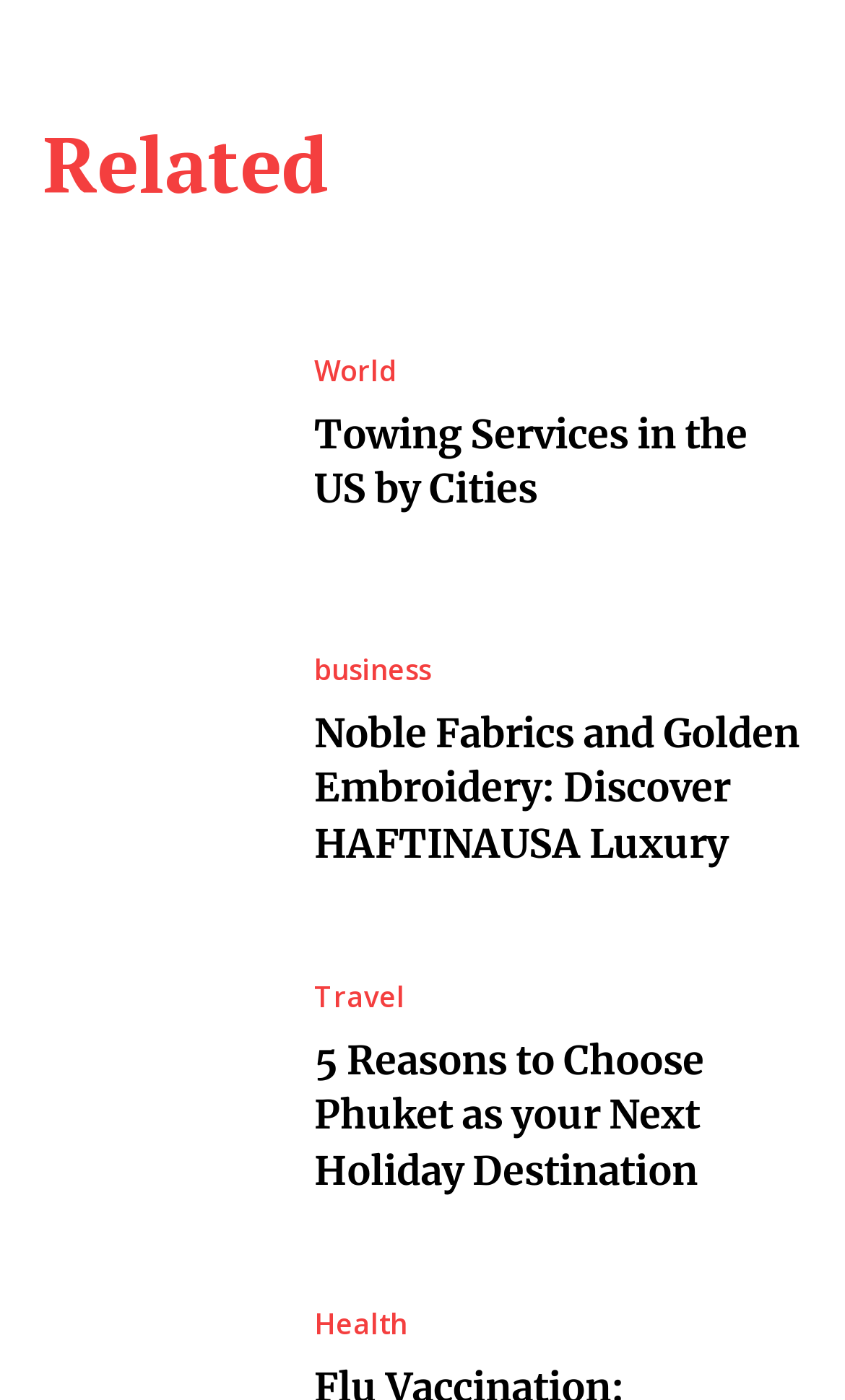Find the bounding box coordinates of the clickable element required to execute the following instruction: "Plan a trip to Phuket". Provide the coordinates as four float numbers between 0 and 1, i.e., [left, top, right, bottom].

[0.051, 0.682, 0.321, 0.877]